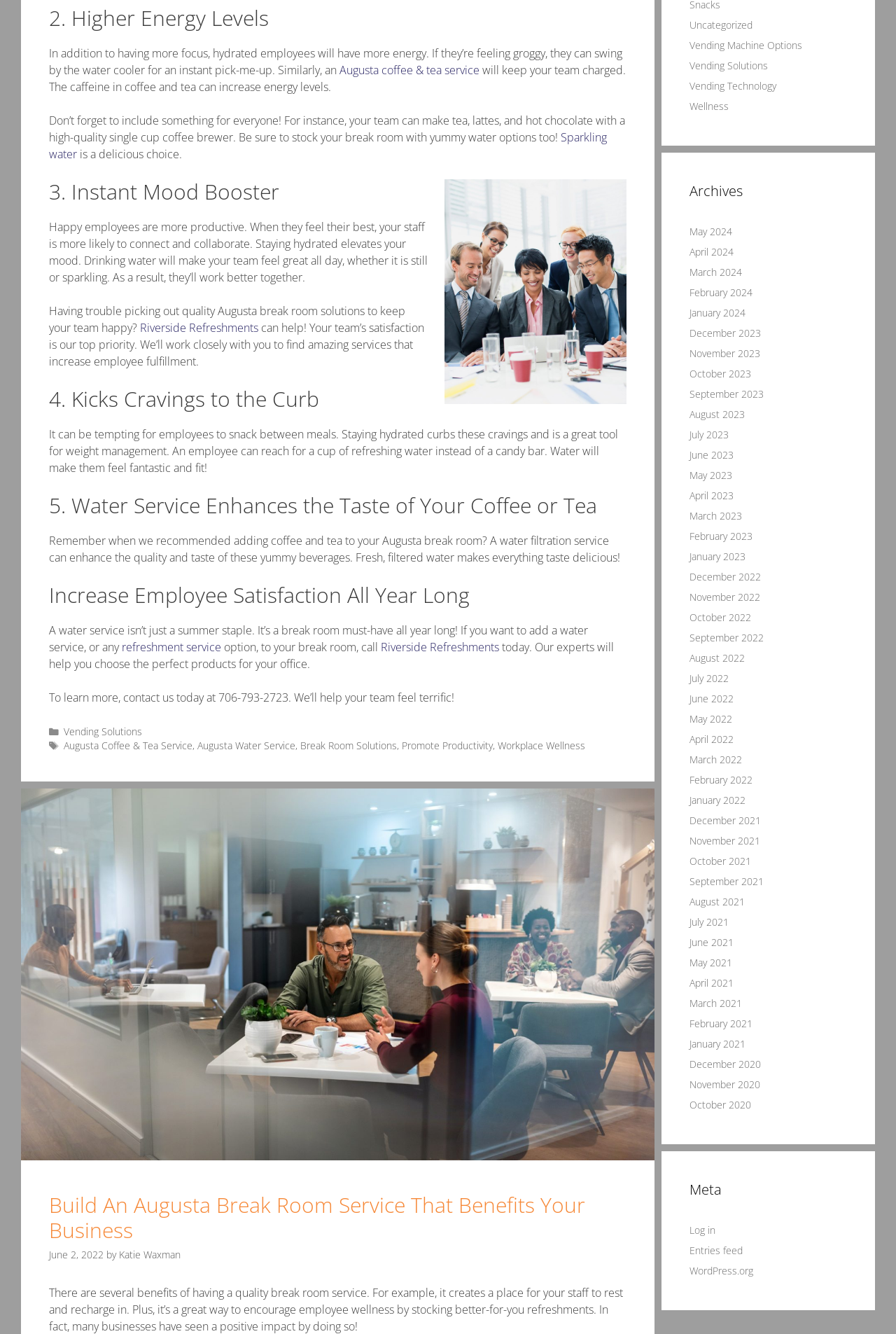What is the contact information for Riverside Refreshments? Observe the screenshot and provide a one-word or short phrase answer.

706-793-2723